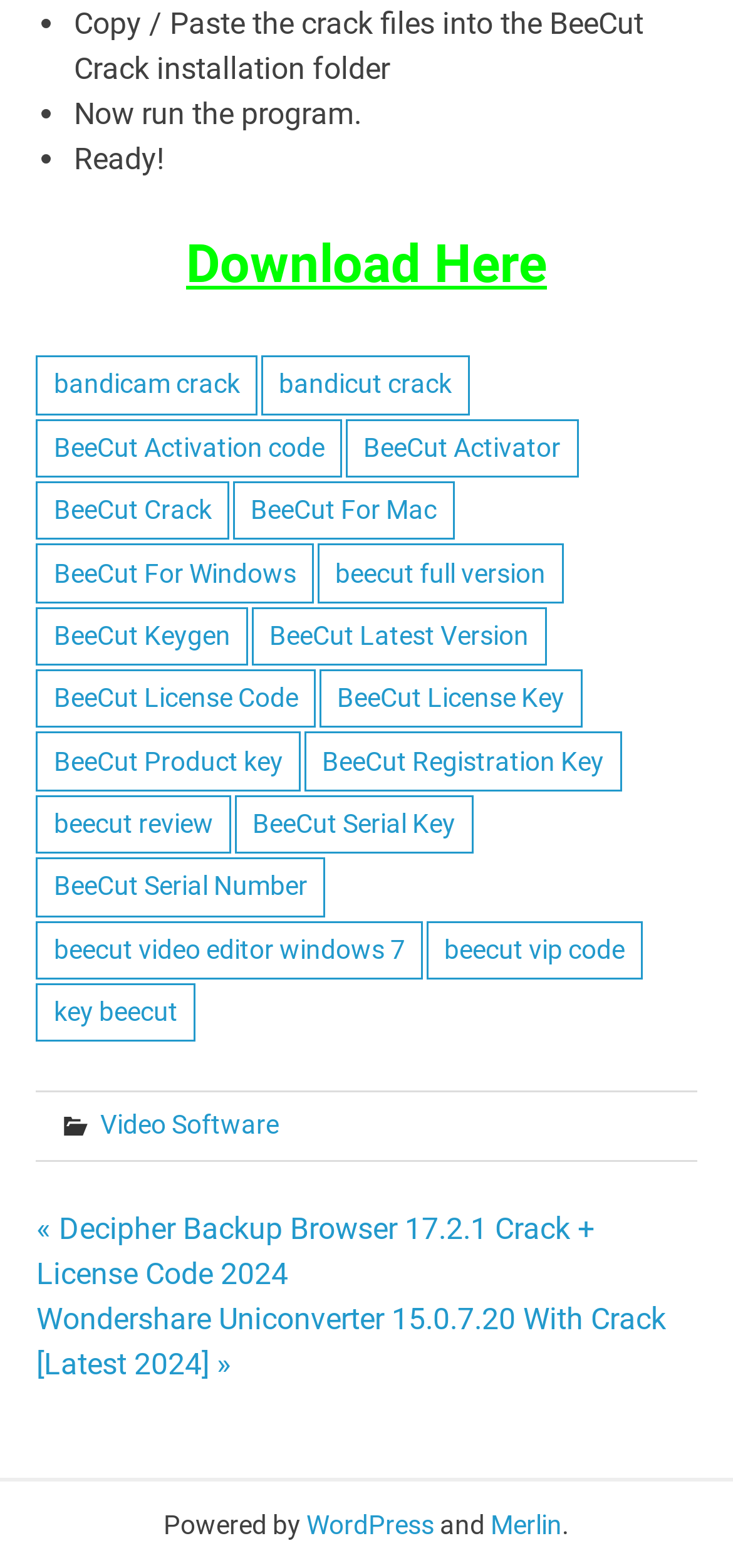Give a succinct answer to this question in a single word or phrase: 
What is the purpose of the webpage?

Download software